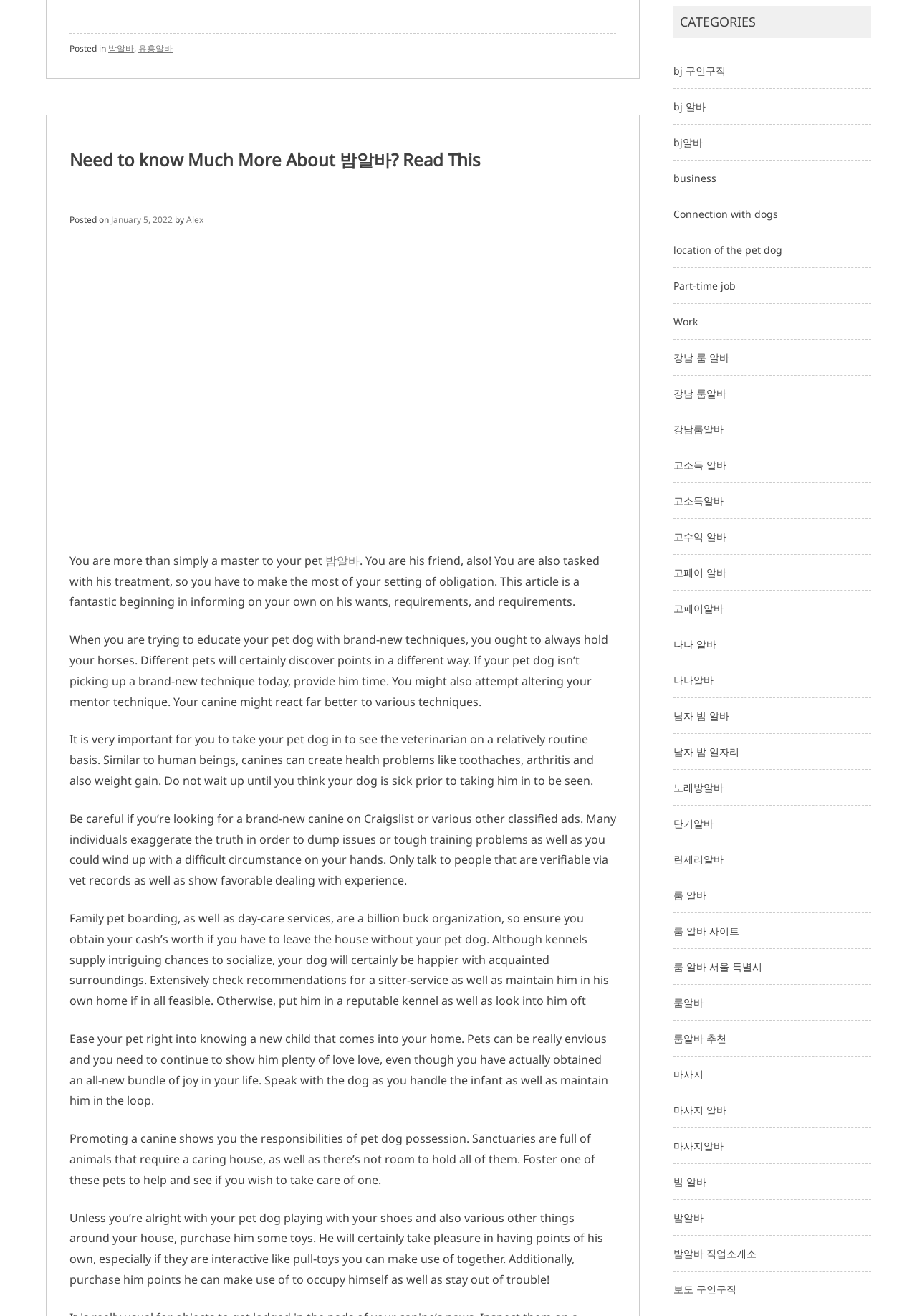Please determine the bounding box coordinates of the element to click on in order to accomplish the following task: "Read the article 'Need to know Much More About 밤알바? Read This'". Ensure the coordinates are four float numbers ranging from 0 to 1, i.e., [left, top, right, bottom].

[0.076, 0.105, 0.672, 0.151]